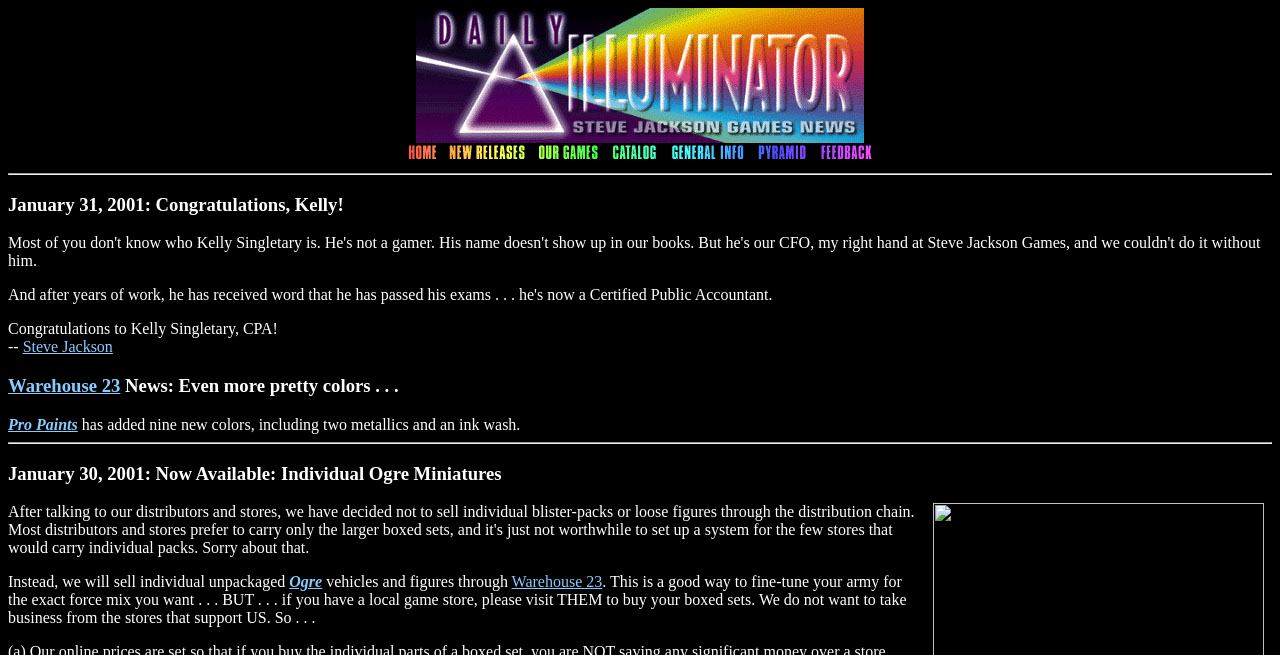Offer an in-depth caption of the entire webpage.

The webpage is the Daily Illuminator for January 2001 from Steve Jackson Games. At the top, there is a large image with the title "The Daily Illuminator" and a row of links below it, including "Home", "New Releases", "Our Games", "Catalog", "General Info", "Pyramid", and "Feedback", each accompanied by a small icon. 

Below the links, there is a horizontal separator line. The main content of the page is divided into several sections, each with a heading. The first section is titled "January 31, 2001: Congratulations, Kelly!" and congratulates Kelly Singletary, CPA. 

The next section is titled "Warehouse 23 News: Even more pretty colors..." and announces that Warehouse 23 has added nine new colors, including two metallics and an ink wash, to their Pro Paints line. 

Another horizontal separator line separates the next section, titled "January 30, 2001: Now Available: Individual Ogre Miniatures", which announces that individual unpackaged Ogre miniatures are now available for sale through Warehouse 23. The section also encourages readers to support their local game stores by buying boxed sets from them instead of online.